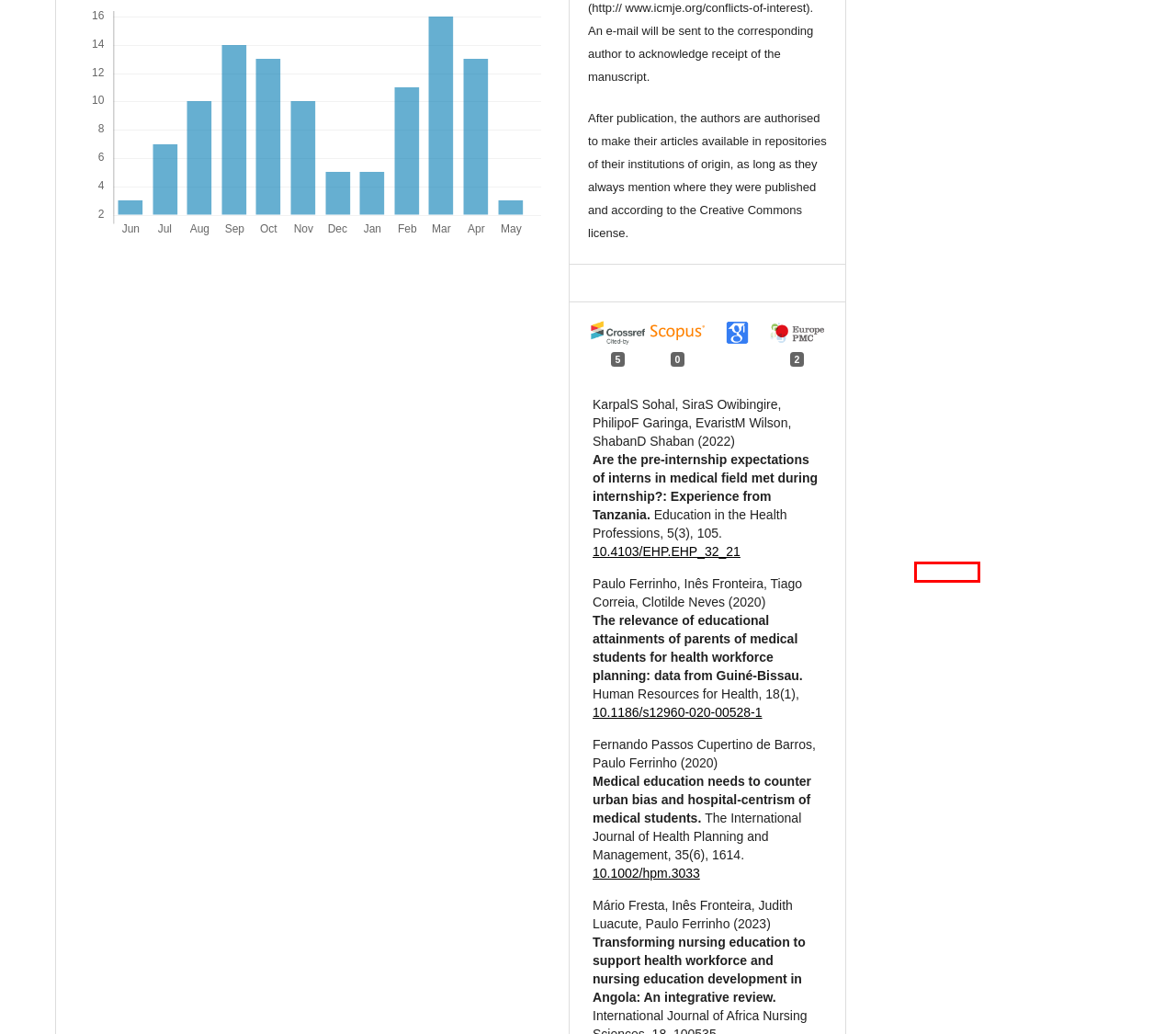Examine the screenshot of the webpage, which includes a red bounding box around an element. Choose the best matching webpage description for the page that will be displayed after clicking the element inside the red bounding box. Here are the candidates:
A. Login
							| Acta Médica Portuguesa
B. ACTA MÉDICA PORTUGUESA
C. Acta Med Port - Search Results - PubMed
D. Register
							| Acta Médica Portuguesa
E. Archives
	
							| Acta Médica Portuguesa
F. Vol. 37 No. 5 (2024): May
							| Acta Médica Portuguesa
G. Acta Médica Portuguesa – Student –
H. Search
							| Acta Médica Portuguesa

G